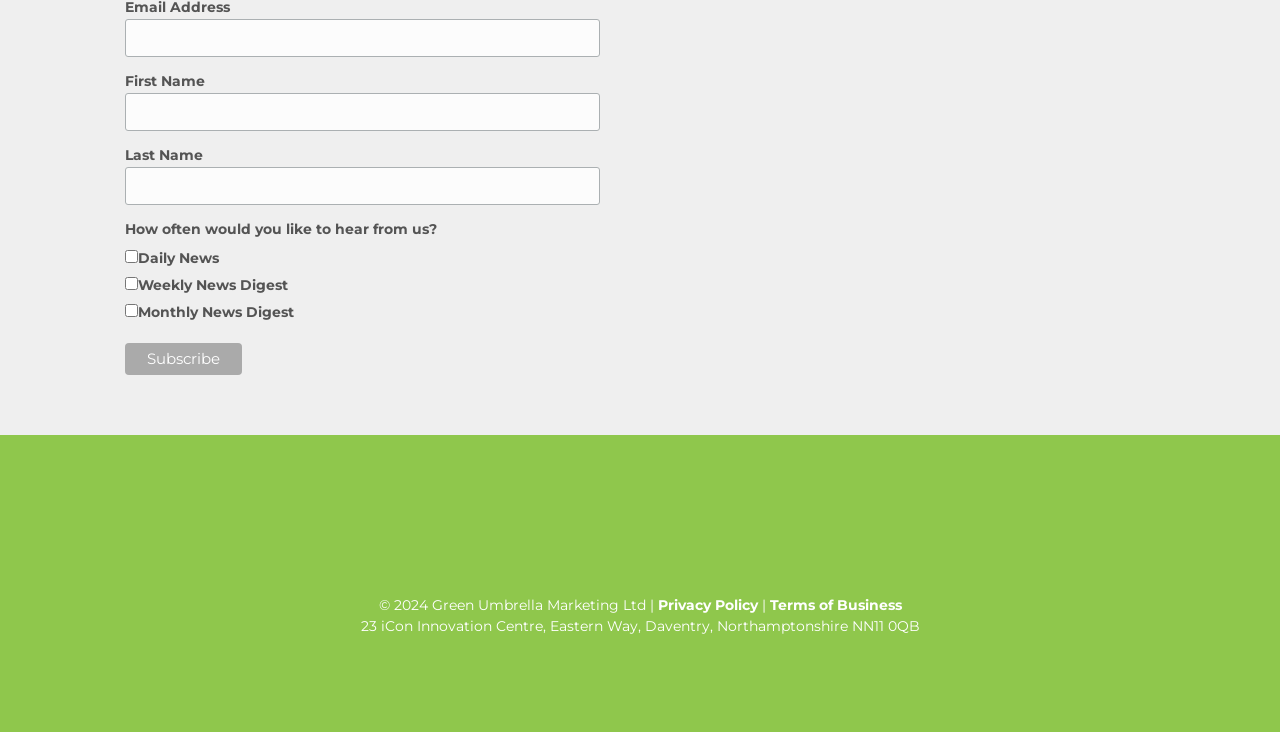What is the purpose of the 'Subscribe' button?
Give a detailed response to the question by analyzing the screenshot.

The 'Subscribe' button is located at the bottom of the form that asks for the user's email address, first name, and last name. It is likely that the button is used to subscribe to news or a newsletter, as the form is asking for the user's contact information and there are checkboxes for different types of news.